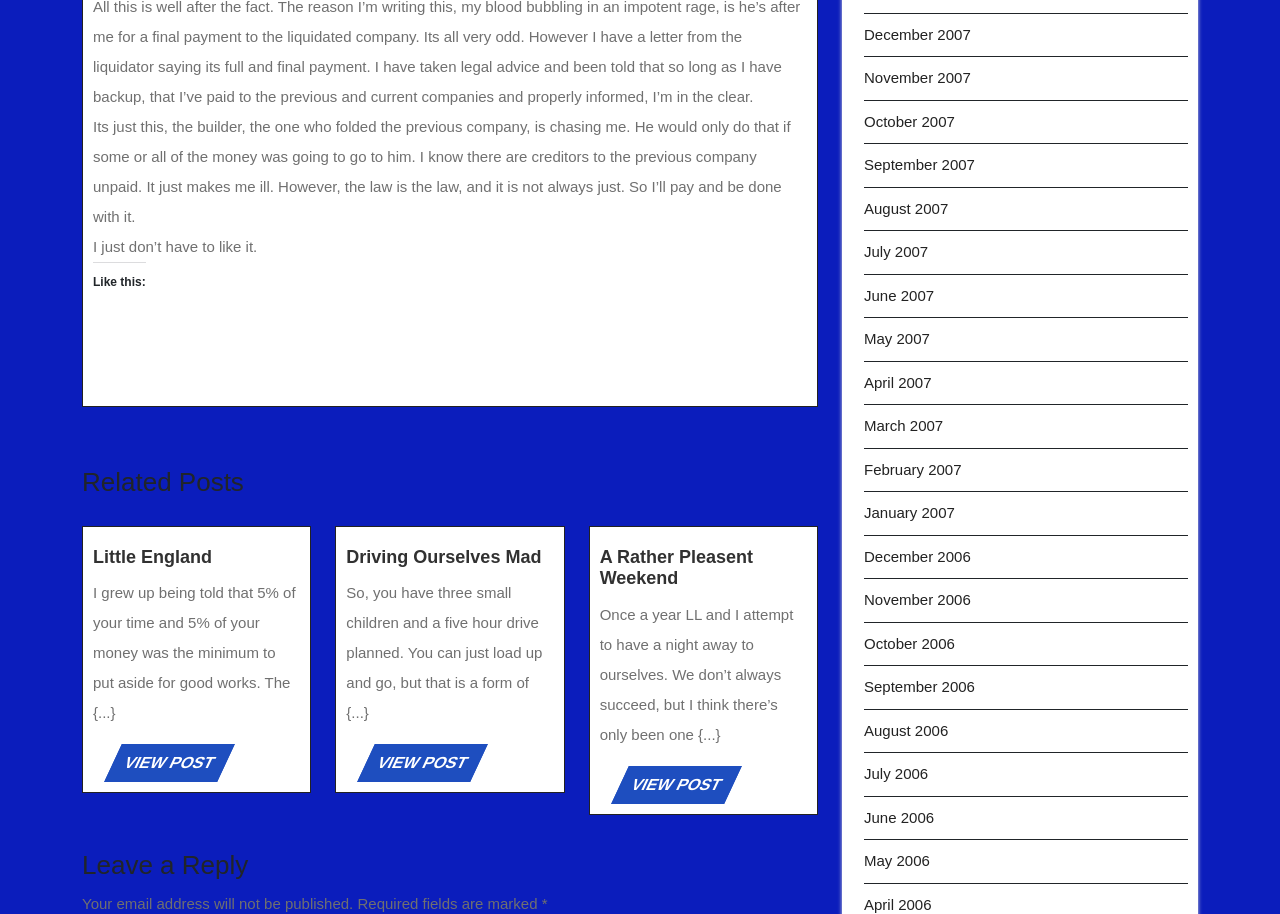Please mark the bounding box coordinates of the area that should be clicked to carry out the instruction: "View archives for December 2007".

[0.675, 0.028, 0.758, 0.047]